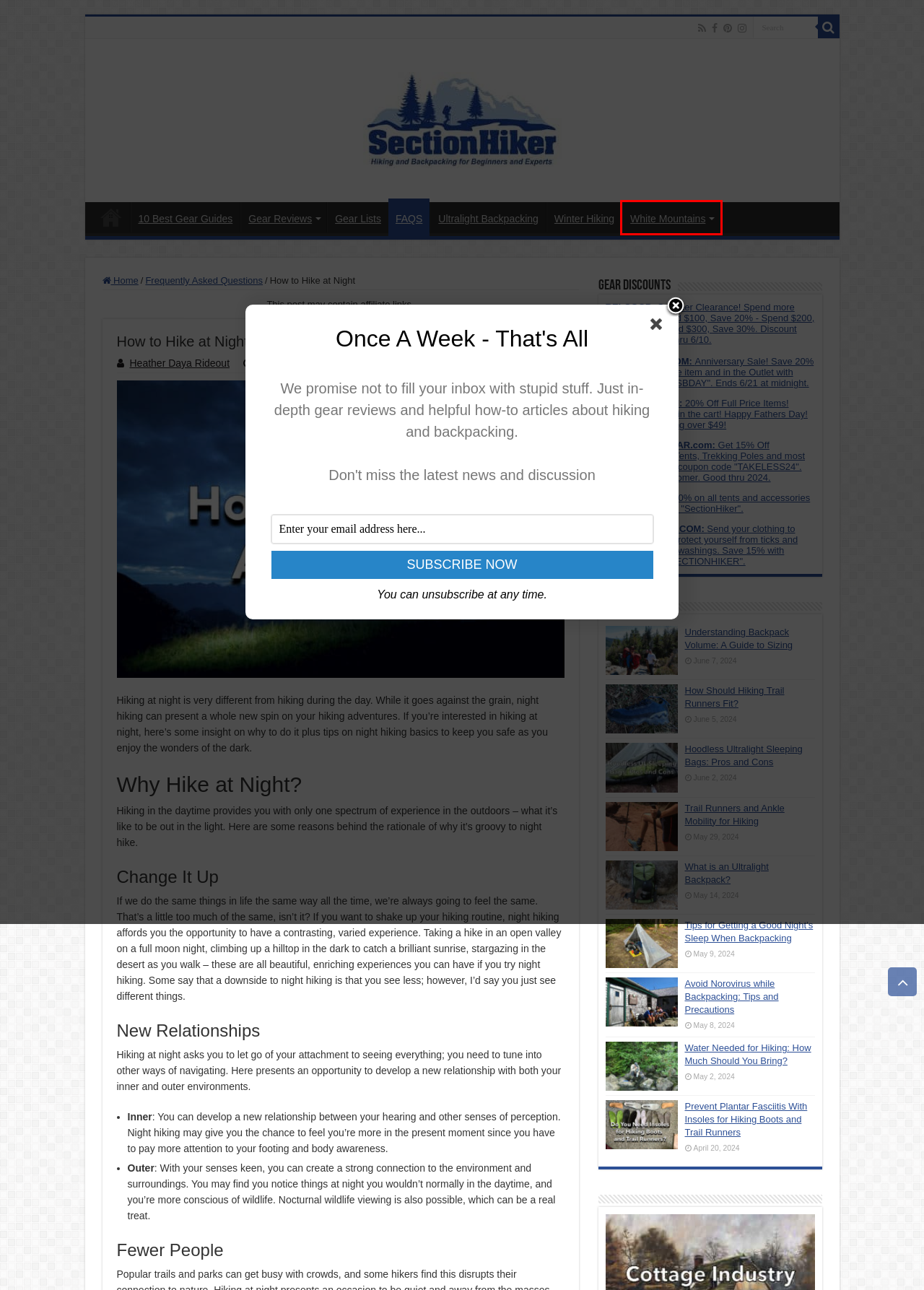You are presented with a screenshot of a webpage containing a red bounding box around an element. Determine which webpage description best describes the new webpage after clicking on the highlighted element. Here are the candidates:
A. Hoodless Ultralight Sleeping Bags: An Alternative to Mummy Bags - SectionHiker.com
B. SectionHiker - SectionHiker.com
C. White Mountains Hiking and Backpacking - SectionHiker.com
D. Gear Lists - SectionHiker.com
E. Big Sky International - international award winning outdoor gear
F. CampSaver.com | Quality Outdoor Equipment
G. Understanding Backpack Volume: A Guide to Sizing - SectionHiker.com
H. Ultralight Backpacking - SectionHiker.com

C